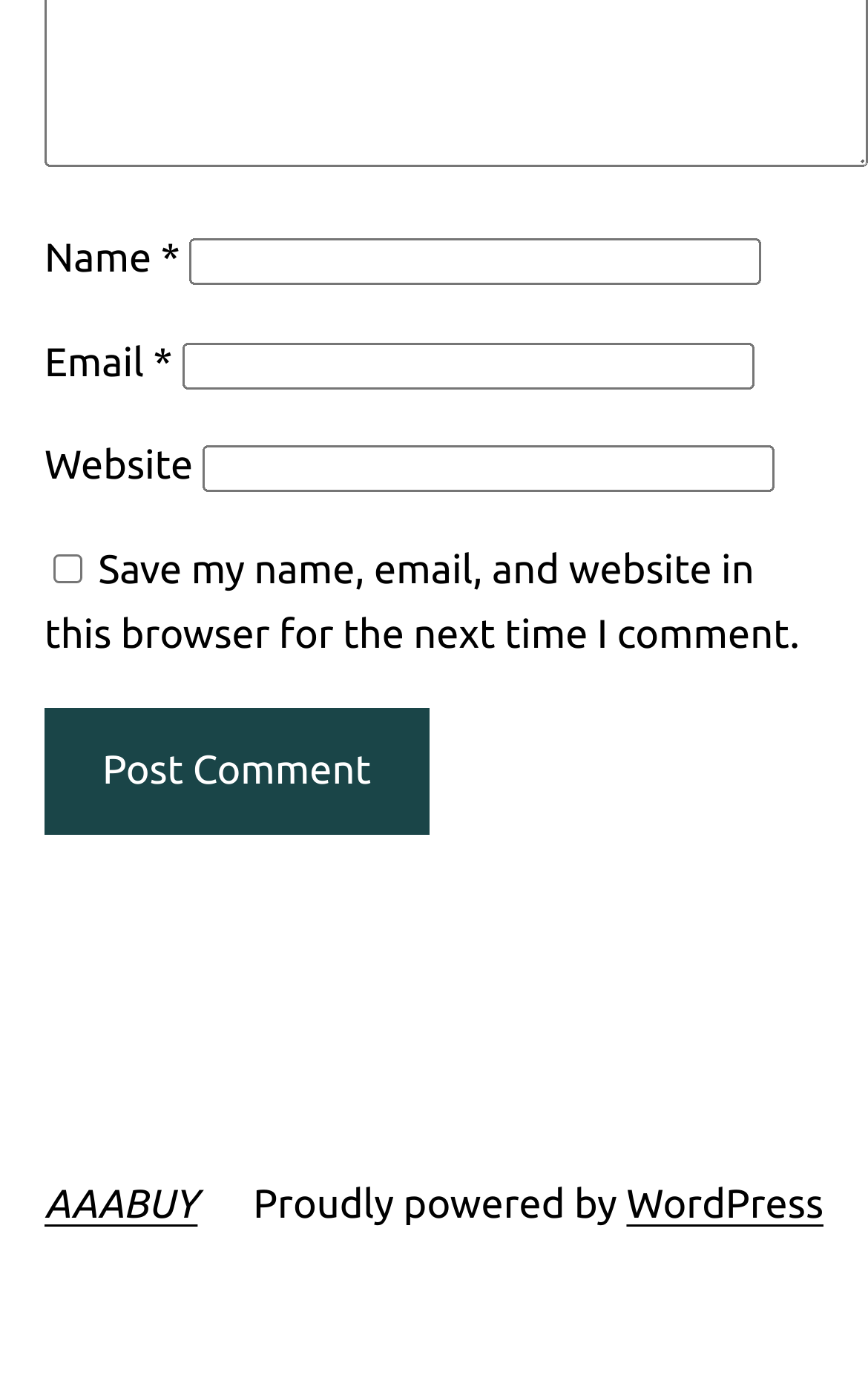Use a single word or phrase to answer the following:
What is the purpose of the checkbox?

Save comment info